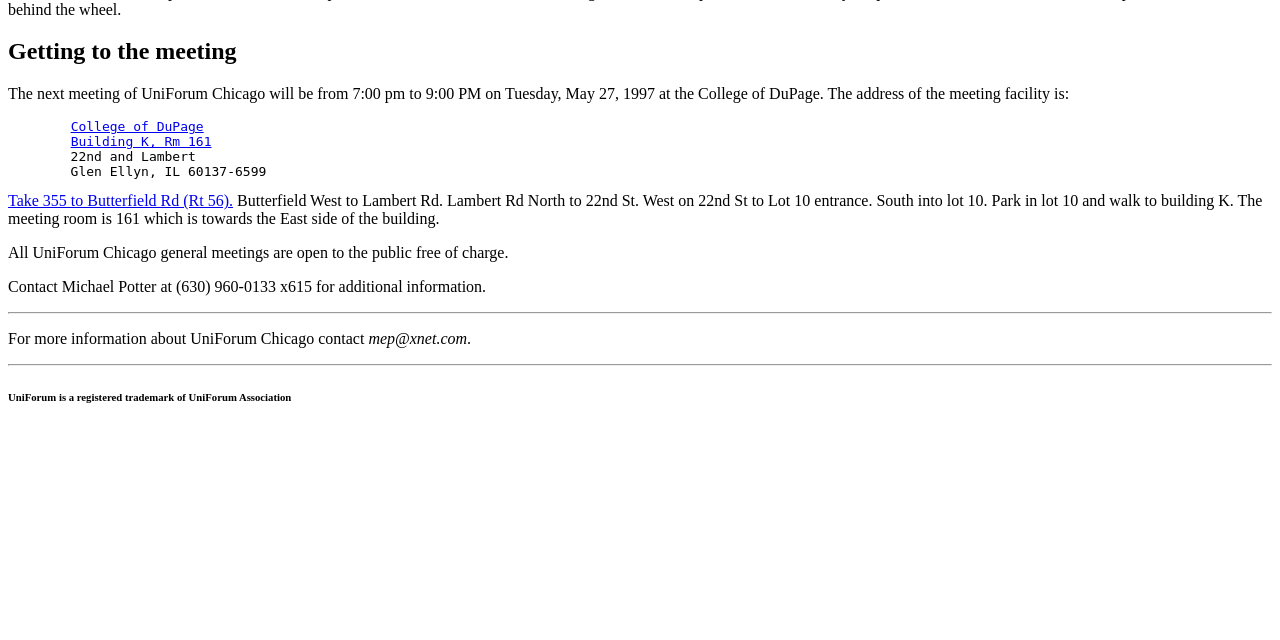Identify the bounding box for the UI element that is described as follows: "Getting to the meeting".

[0.006, 0.06, 0.185, 0.101]